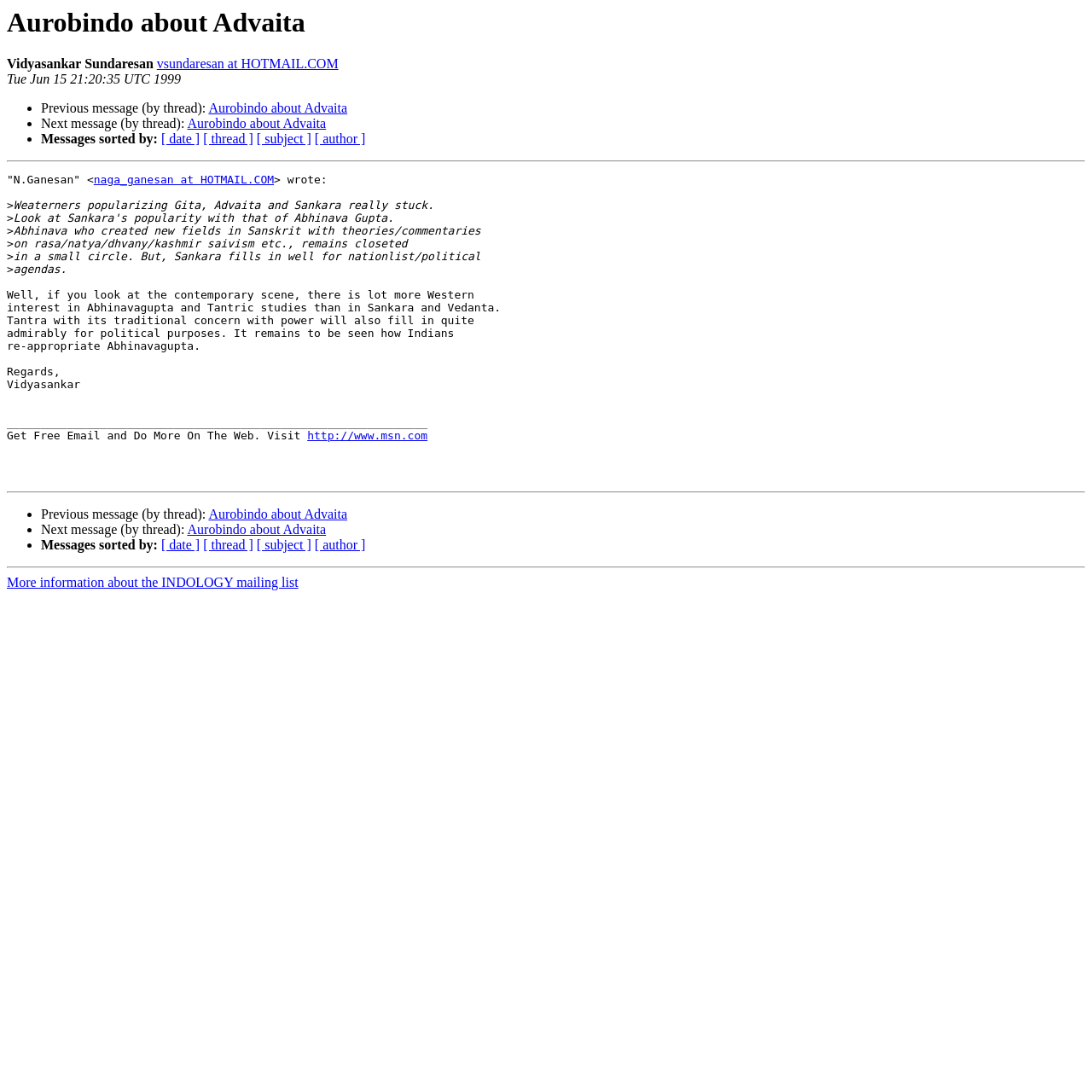Please indicate the bounding box coordinates for the clickable area to complete the following task: "View next message". The coordinates should be specified as four float numbers between 0 and 1, i.e., [left, top, right, bottom].

[0.171, 0.107, 0.299, 0.12]